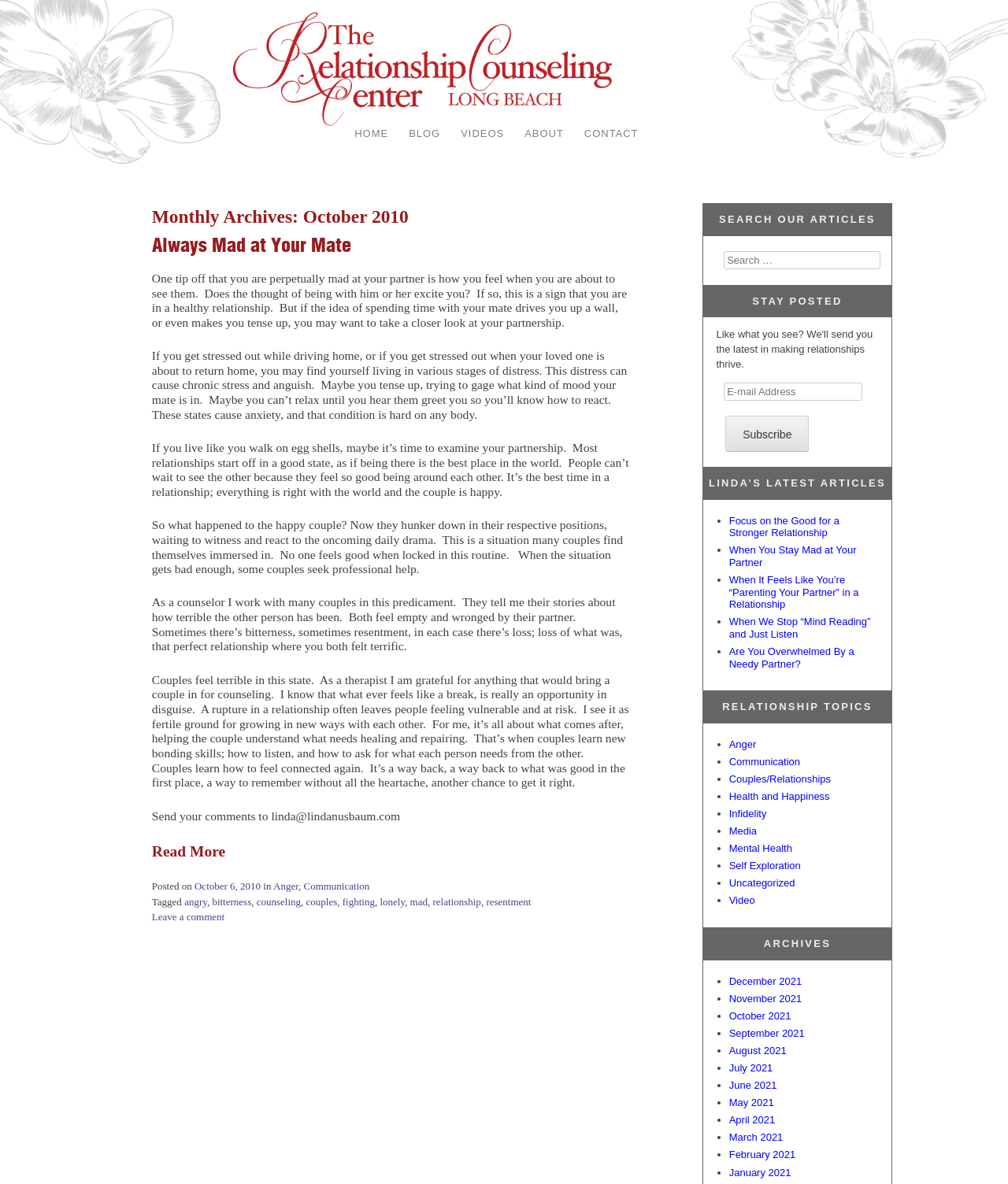Could you find the bounding box coordinates of the clickable area to complete this instruction: "Search for articles"?

[0.718, 0.212, 0.873, 0.228]